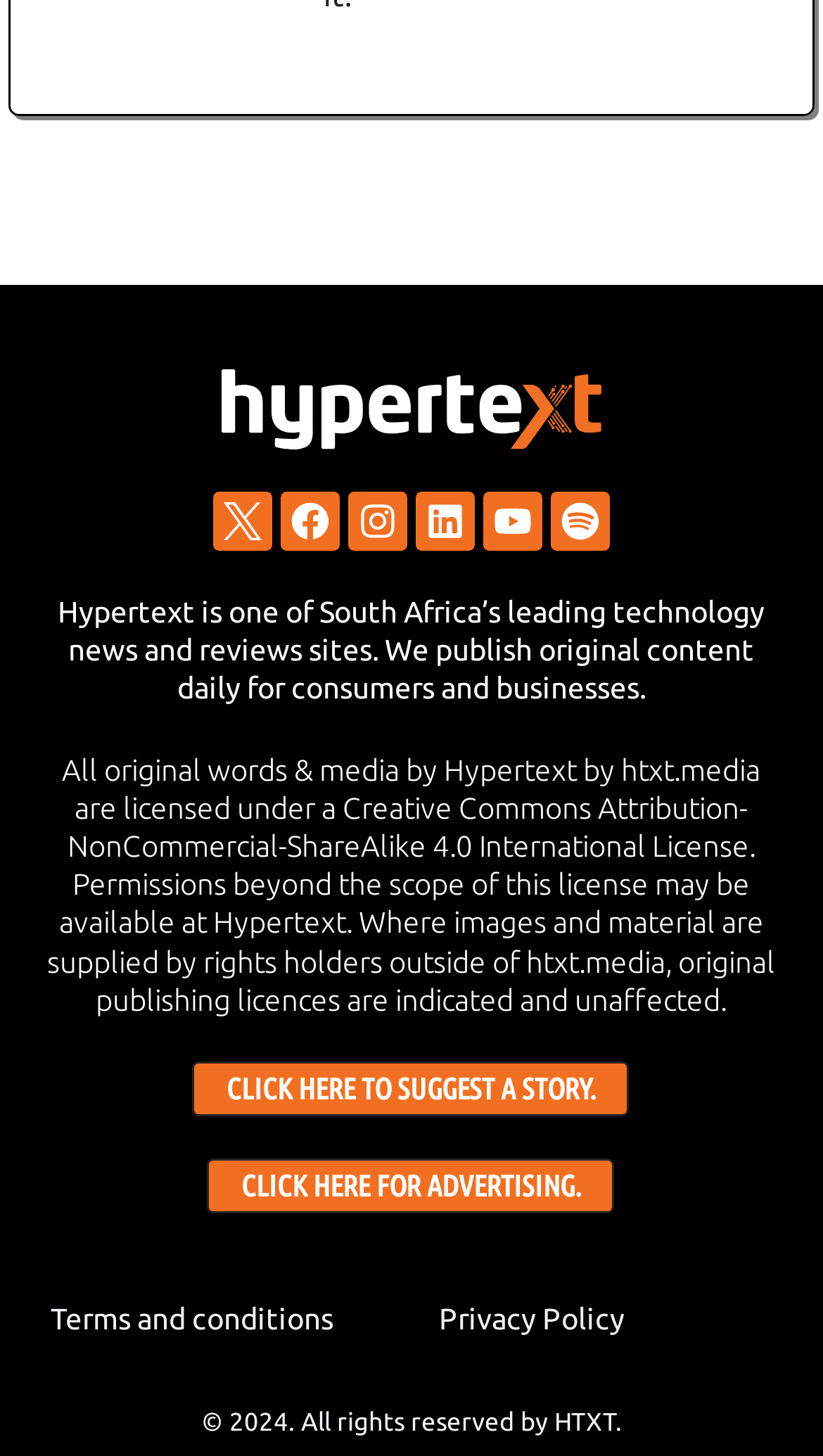How can one suggest a story?
Respond to the question with a well-detailed and thorough answer.

The answer can be found in the link element with the text 'CLICK HERE TO SUGGEST A STORY.' which provides a way to suggest a story.